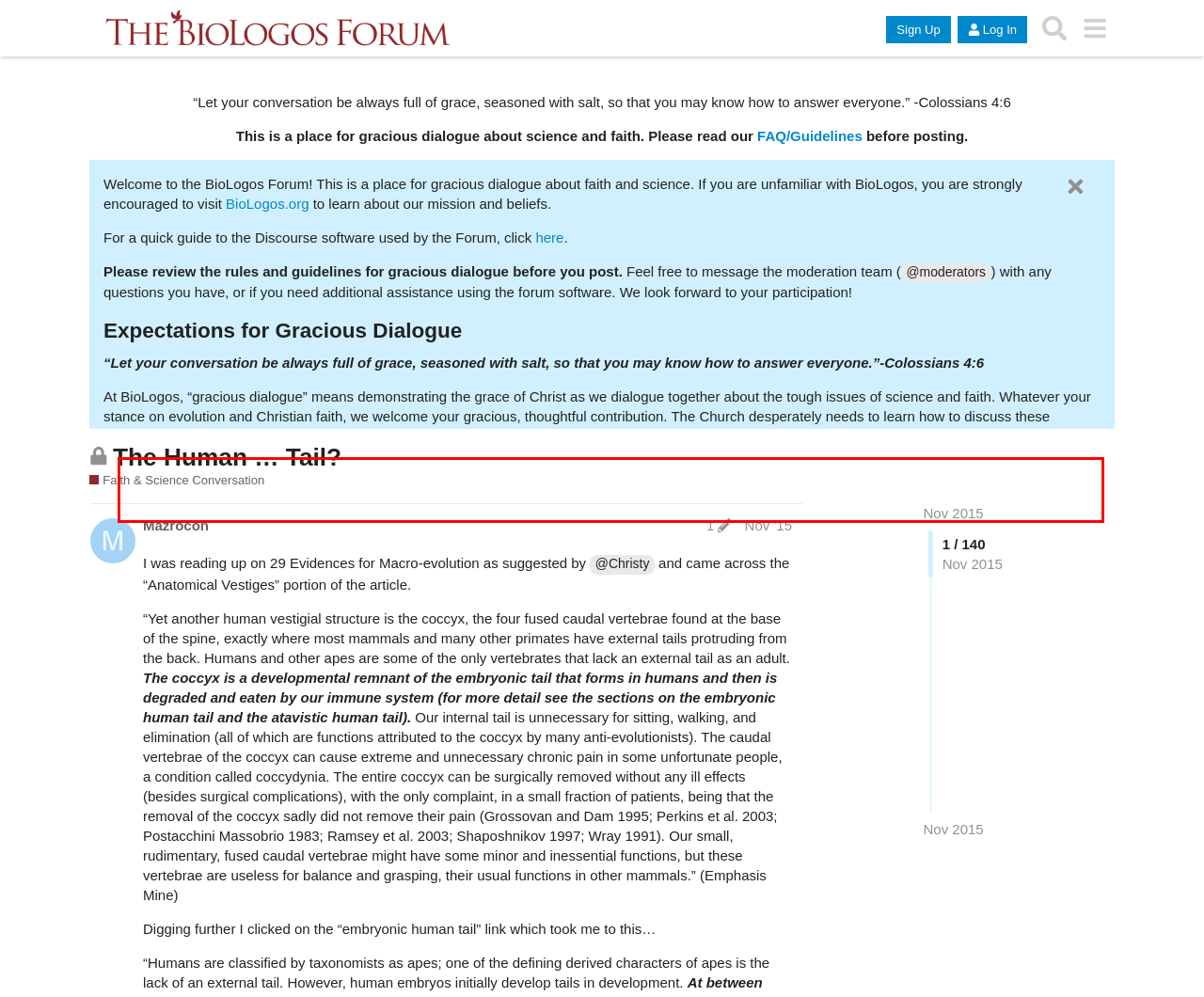From the given screenshot of a webpage, identify the red bounding box and extract the text content within it.

Participate with an aim to gain deeper understanding about orthodox Christian faith and/or mainstream science, and constructively explore the relationship between them. Users whose participation in discussions seems primarily focused on promoting unorthodox religious beliefs, idiosyncratic ideas about faith and/or science, or anti-religious sentiments will be asked to take their proselytizing efforts elsewhere.